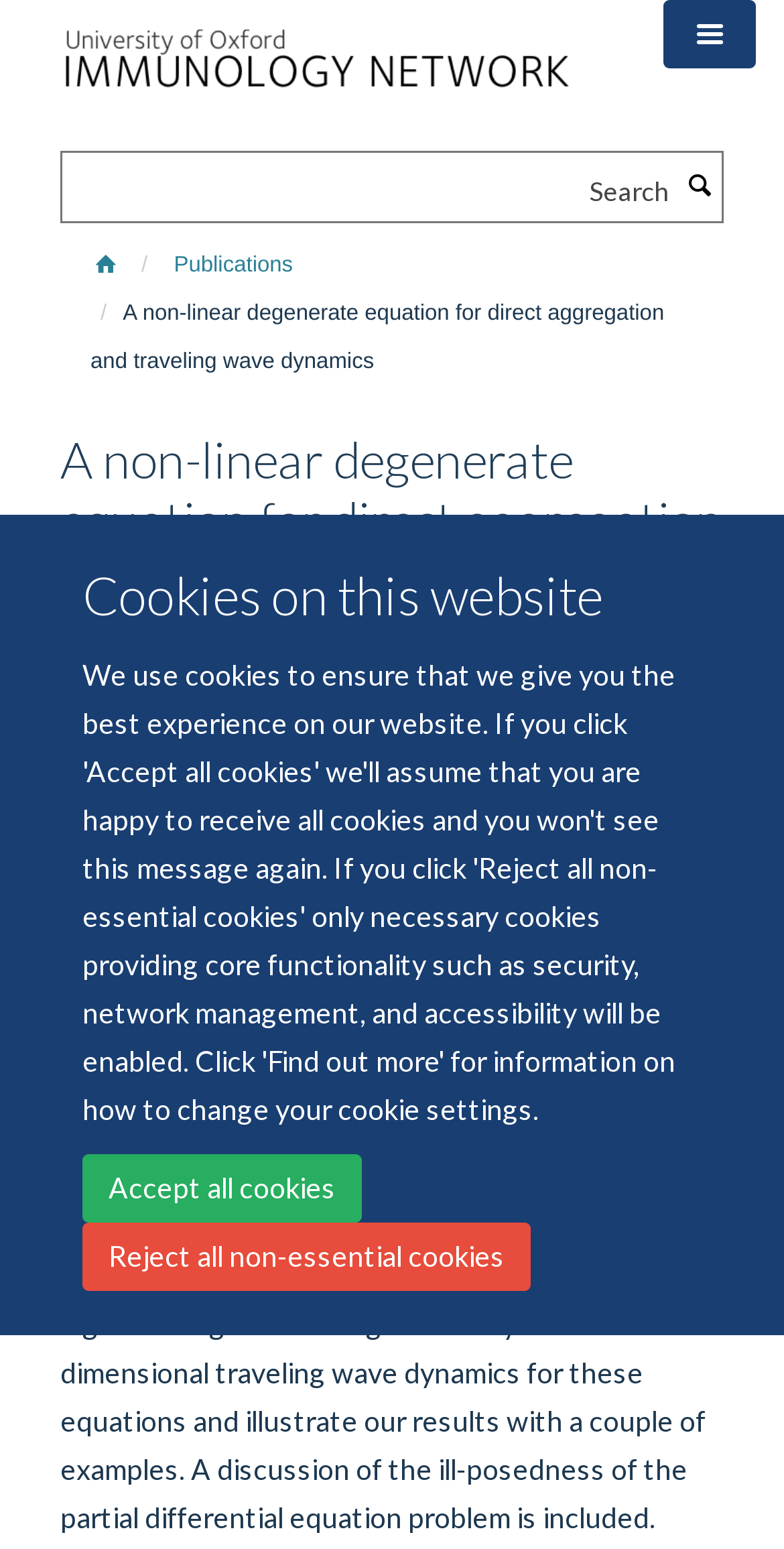Respond to the following question with a brief word or phrase:
What is the type of equation discussed in the article?

Non-linear degenerate equation